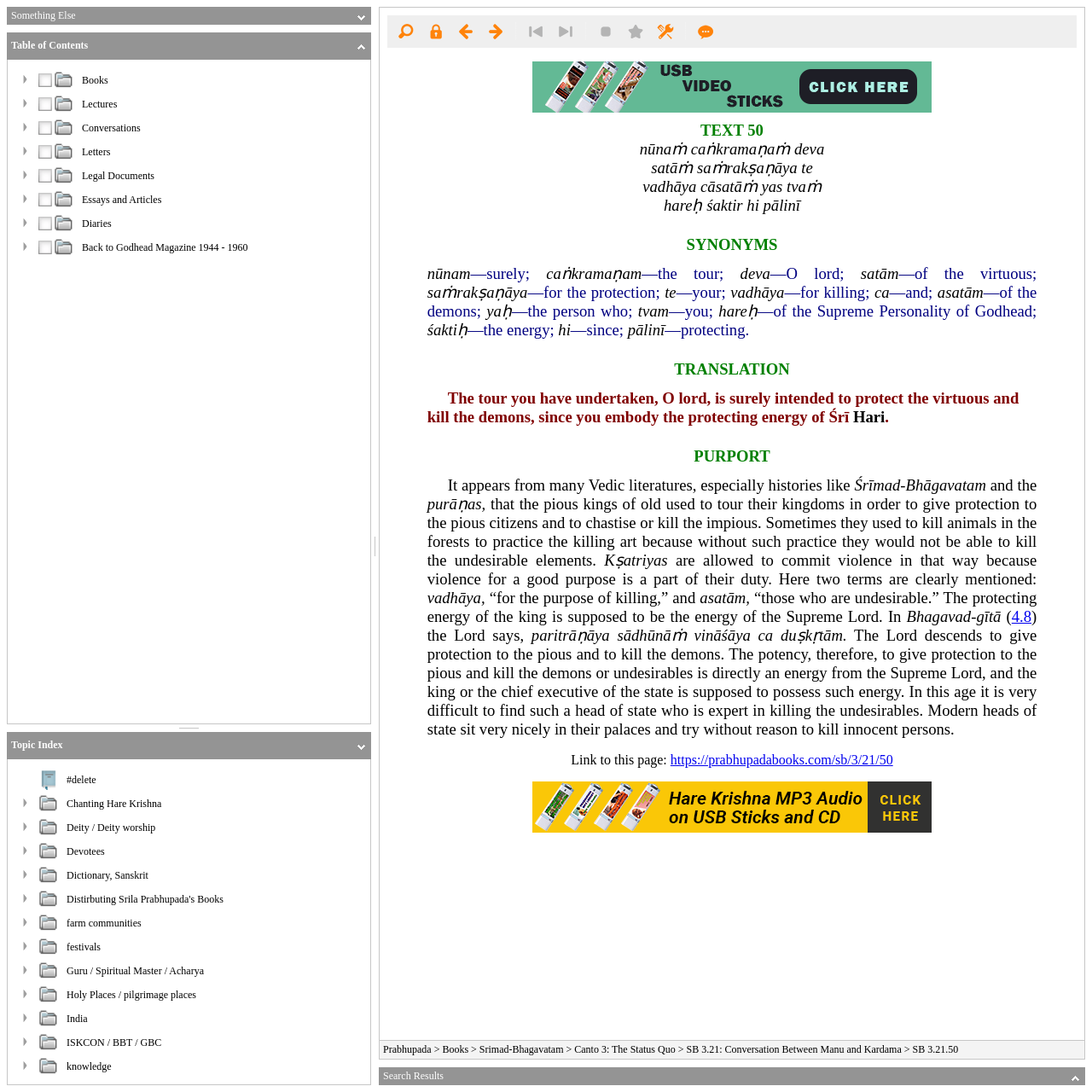Use one word or a short phrase to answer the question provided: 
What is the category of the fifth table row?

Essays and Articles